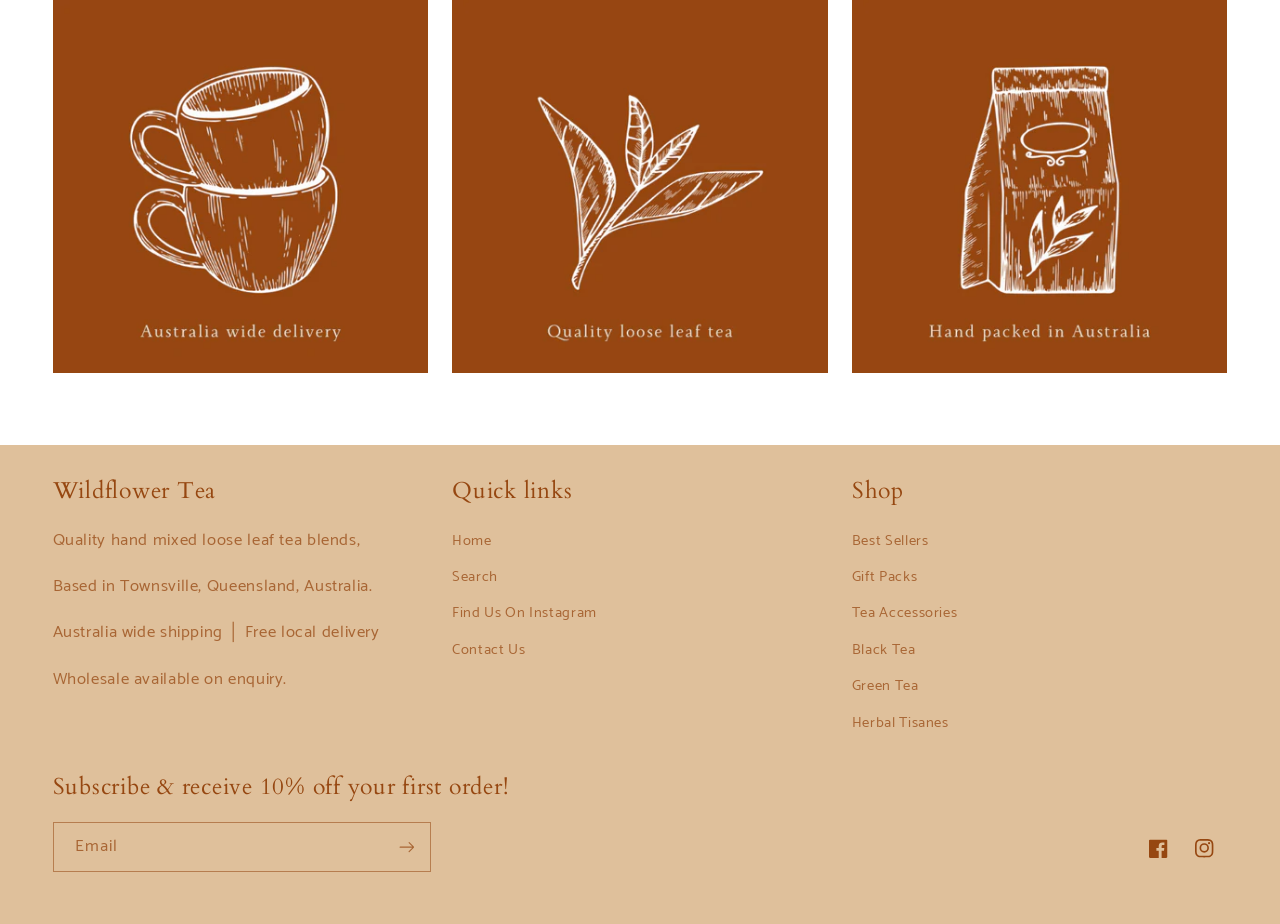What is the purpose of the textbox?
Look at the screenshot and respond with a single word or phrase.

Email subscription